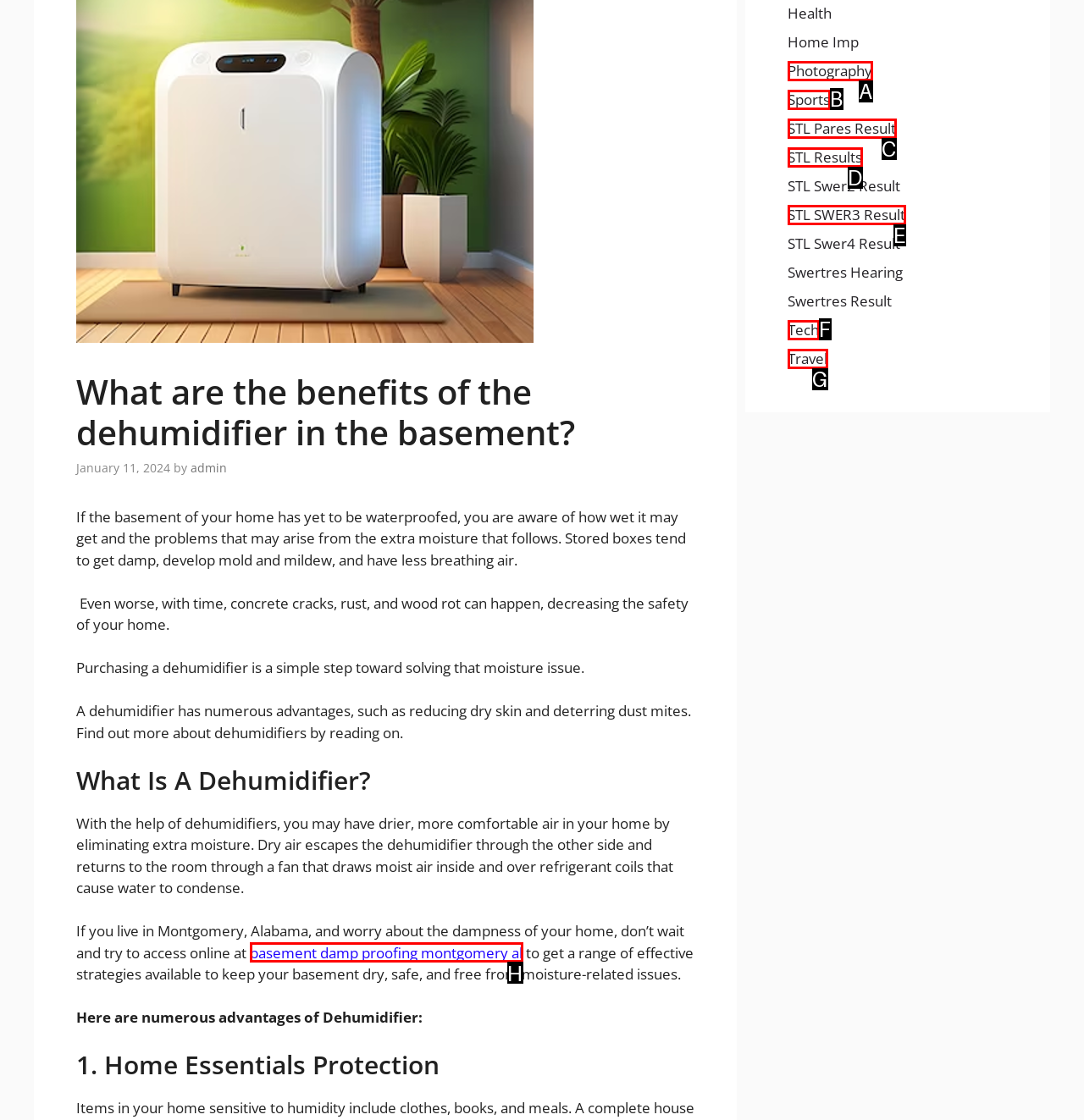Choose the letter that best represents the description: Tech. Provide the letter as your response.

F